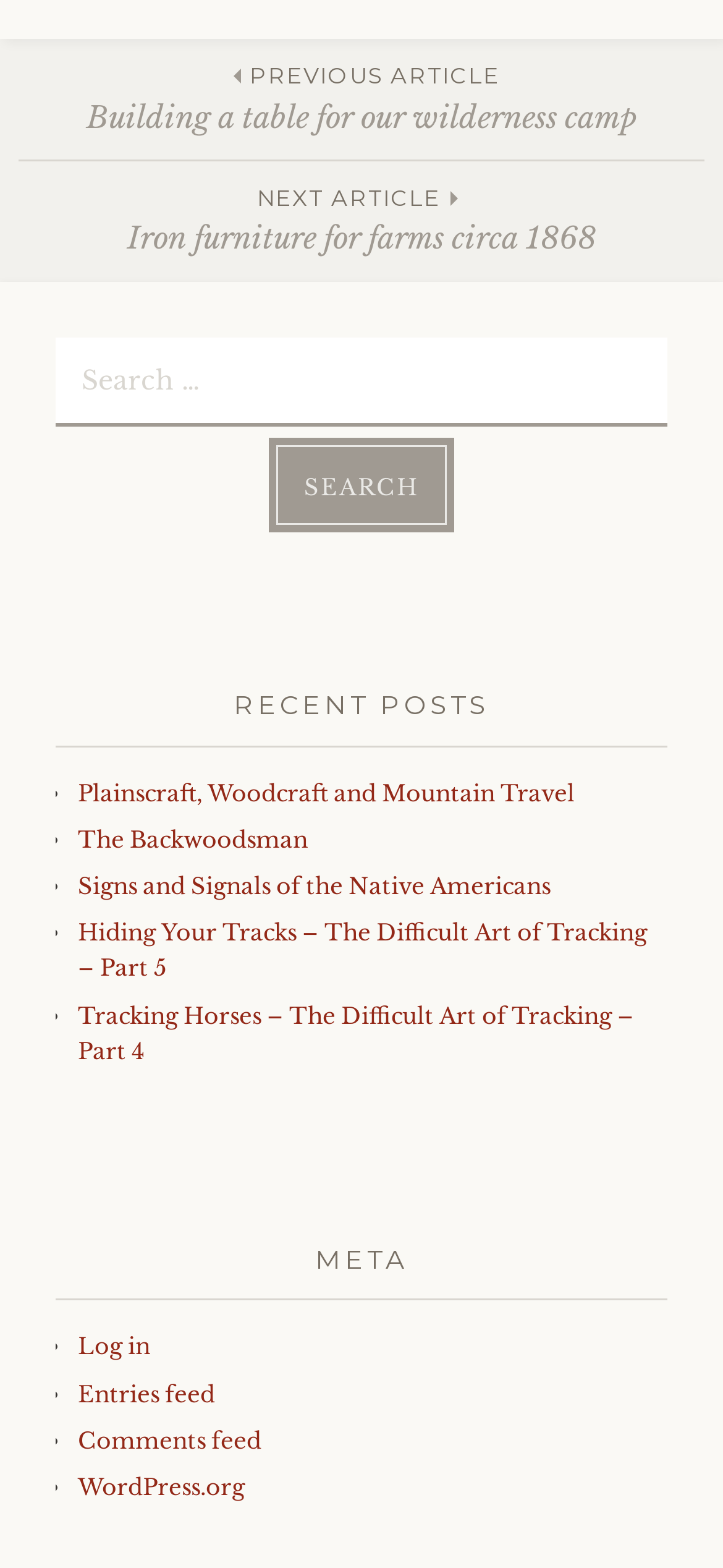Pinpoint the bounding box coordinates of the element to be clicked to execute the instruction: "visit the third link".

None